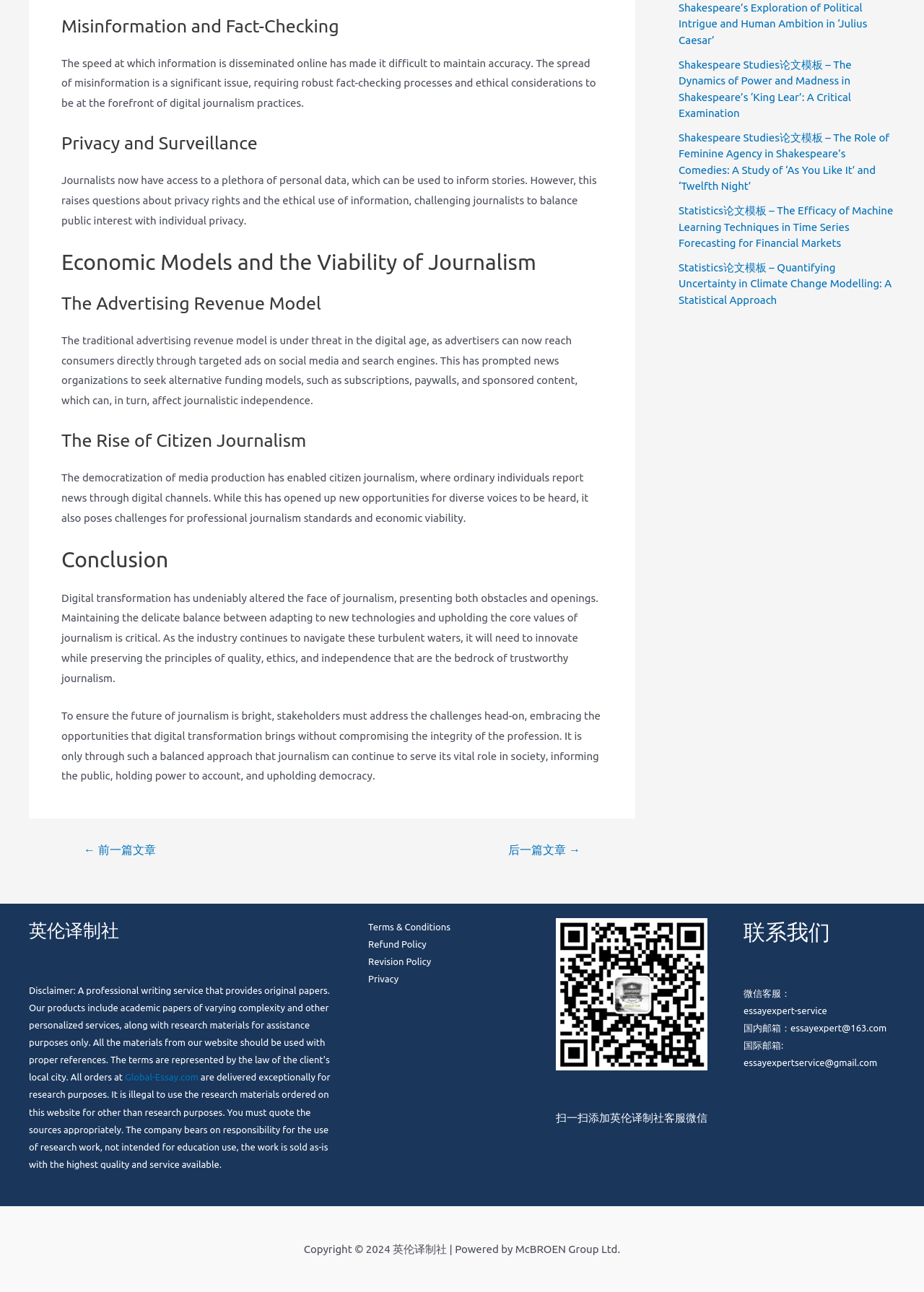What is the purpose of the links at the bottom of the webpage?
Based on the visual, give a brief answer using one word or a short phrase.

To navigate to other articles